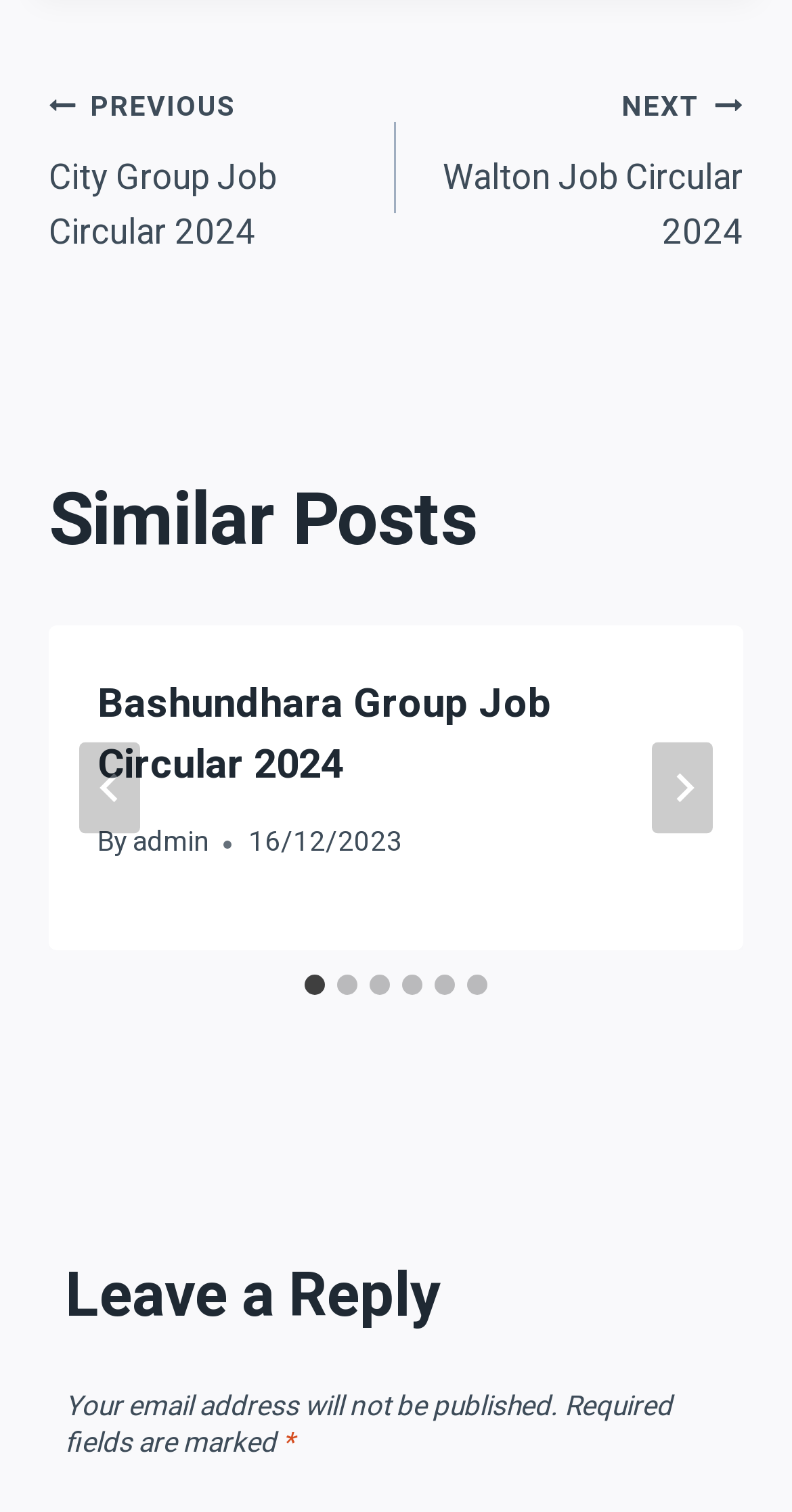Locate the bounding box coordinates of the clickable part needed for the task: "Go to next post".

[0.5, 0.051, 0.938, 0.172]